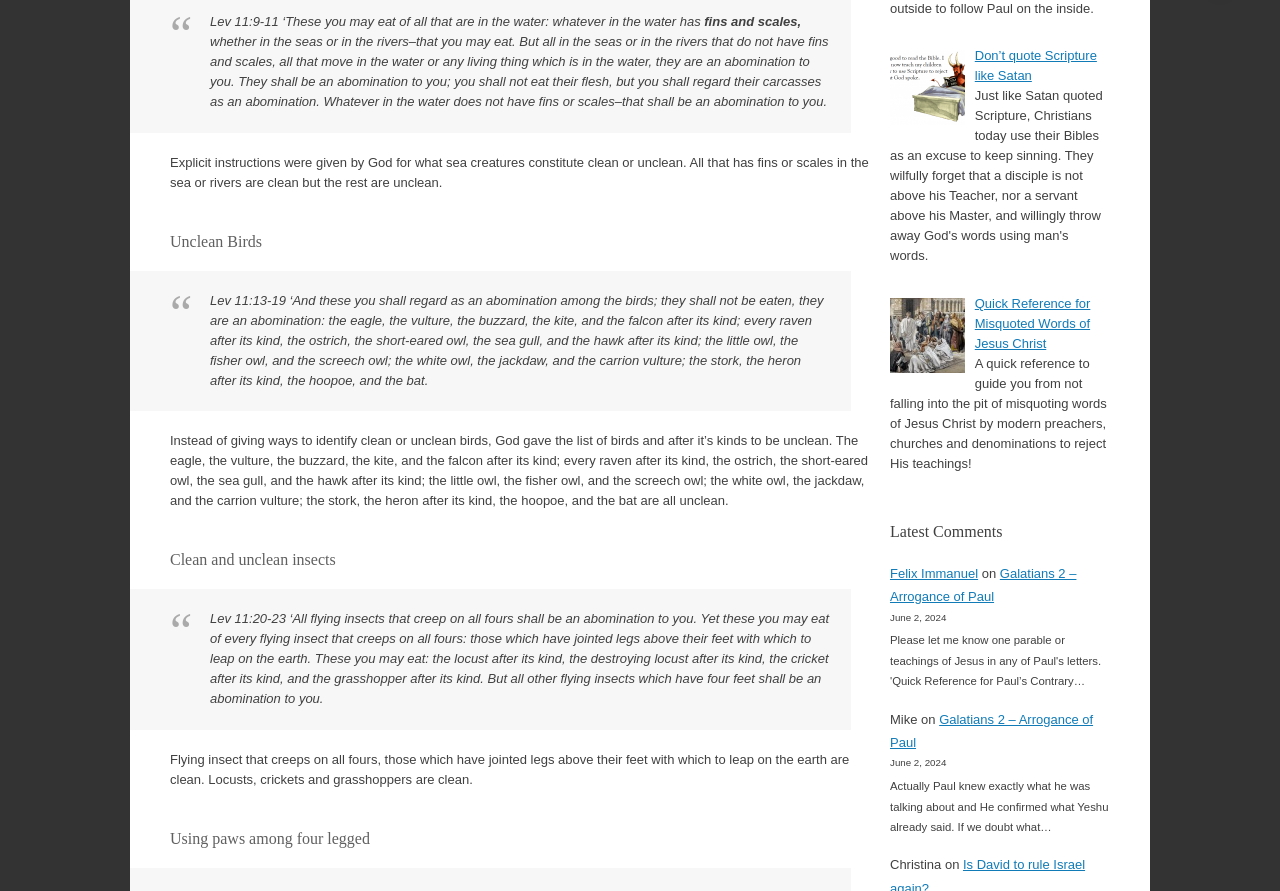What is the condition for flying insects to be clean?
Look at the image and provide a short answer using one word or a phrase.

Jointed legs above their feet